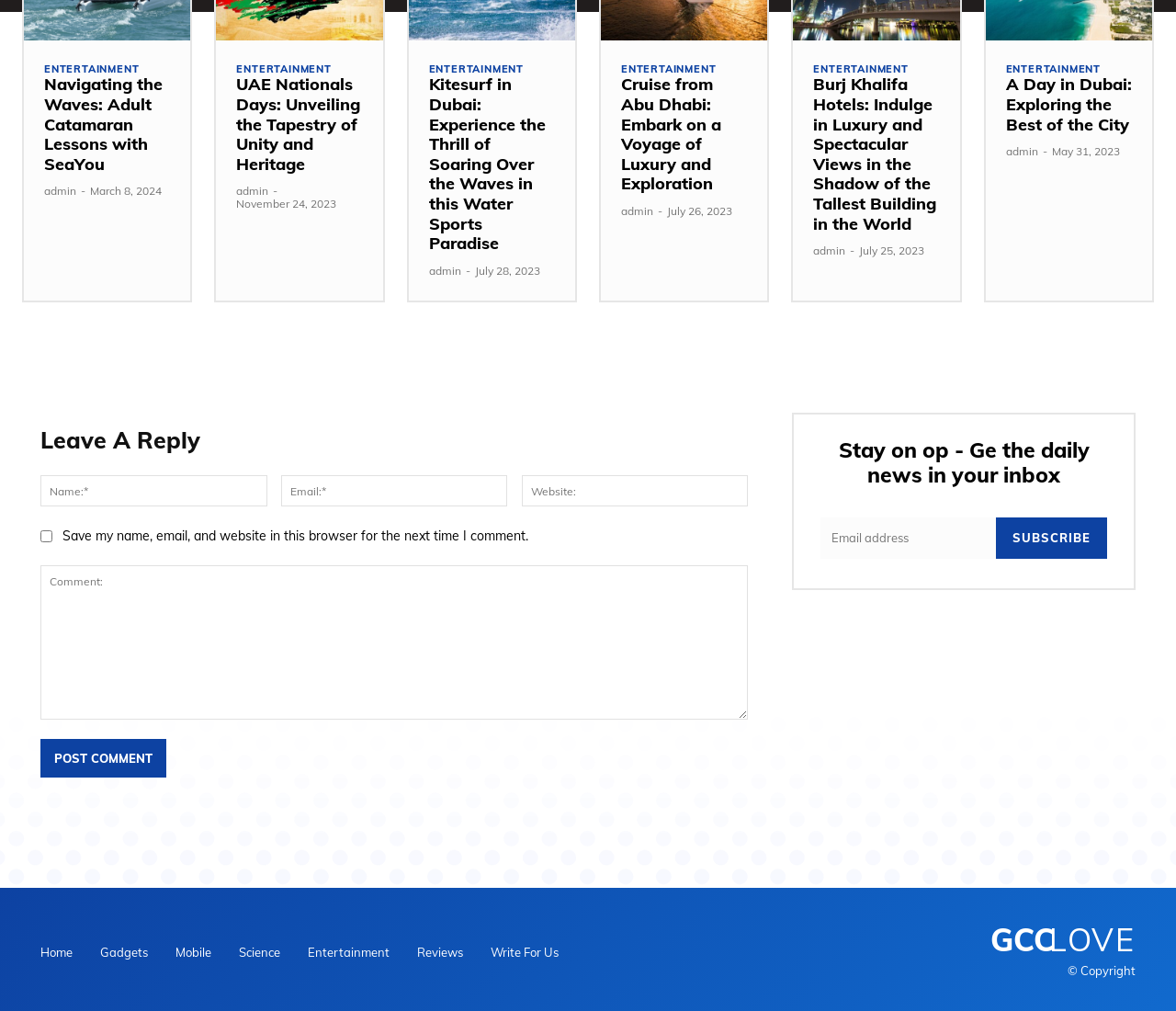Please pinpoint the bounding box coordinates for the region I should click to adhere to this instruction: "Login".

None